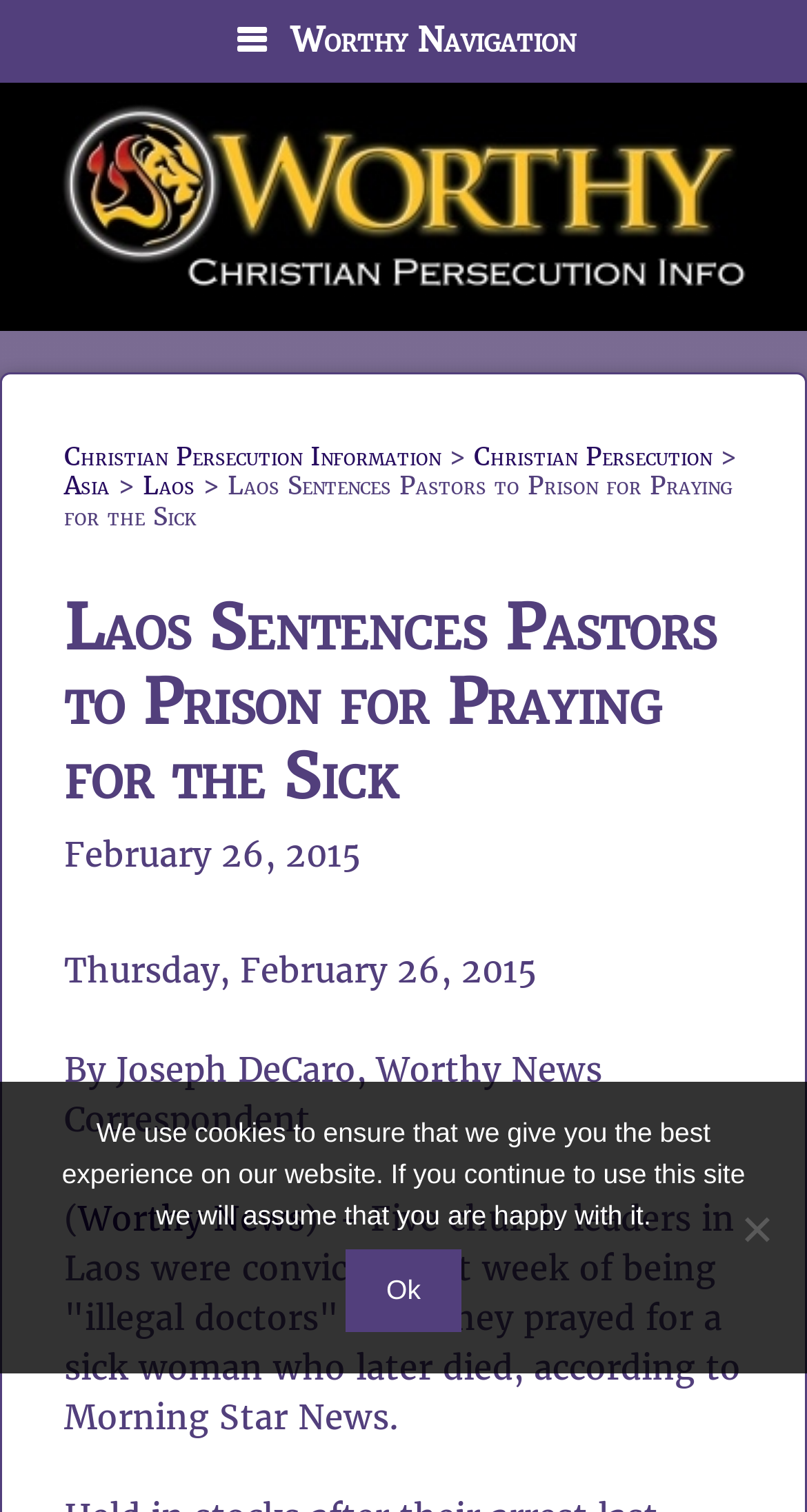Kindly provide the bounding box coordinates of the section you need to click on to fulfill the given instruction: "Go to Worthy News".

[0.097, 0.792, 0.377, 0.821]